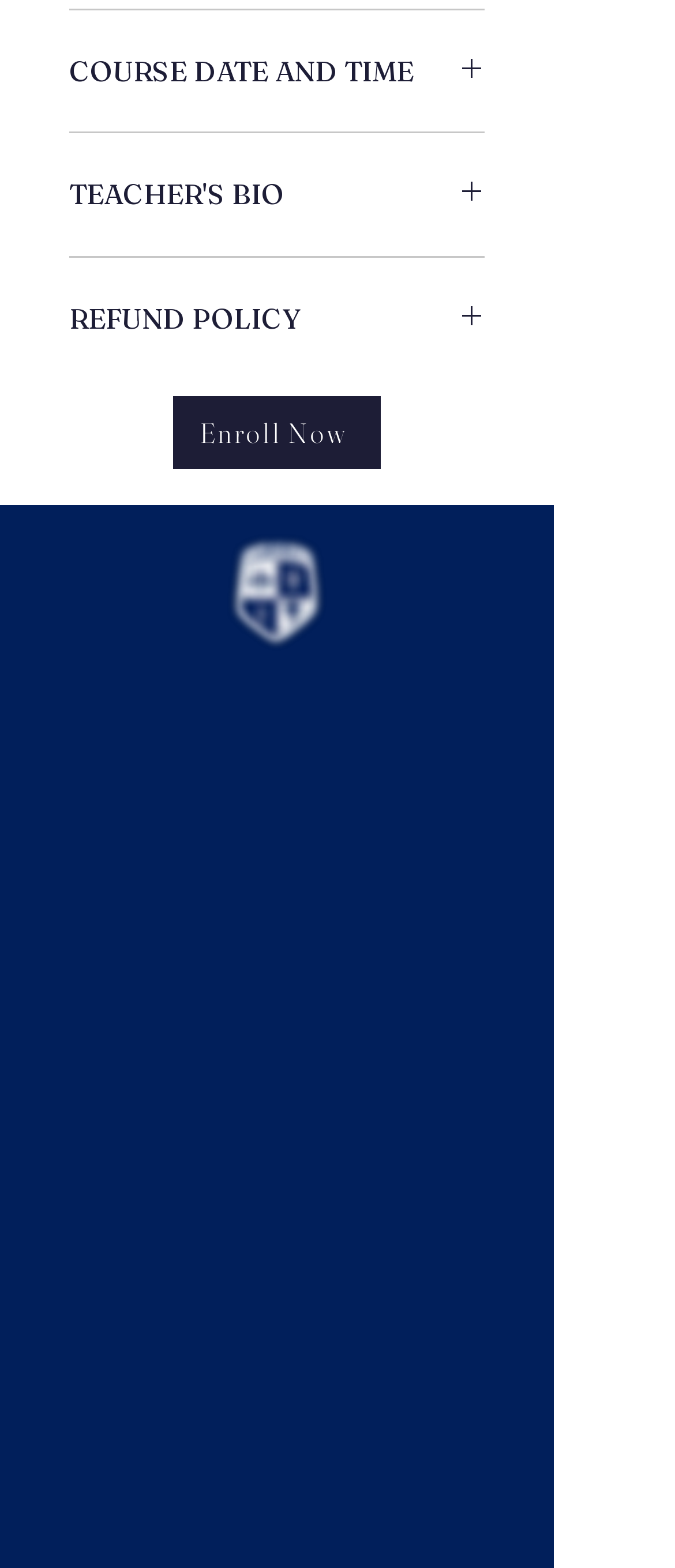What is the purpose of the 'Enroll Now' button?
Using the image provided, answer with just one word or phrase.

To enroll in a course